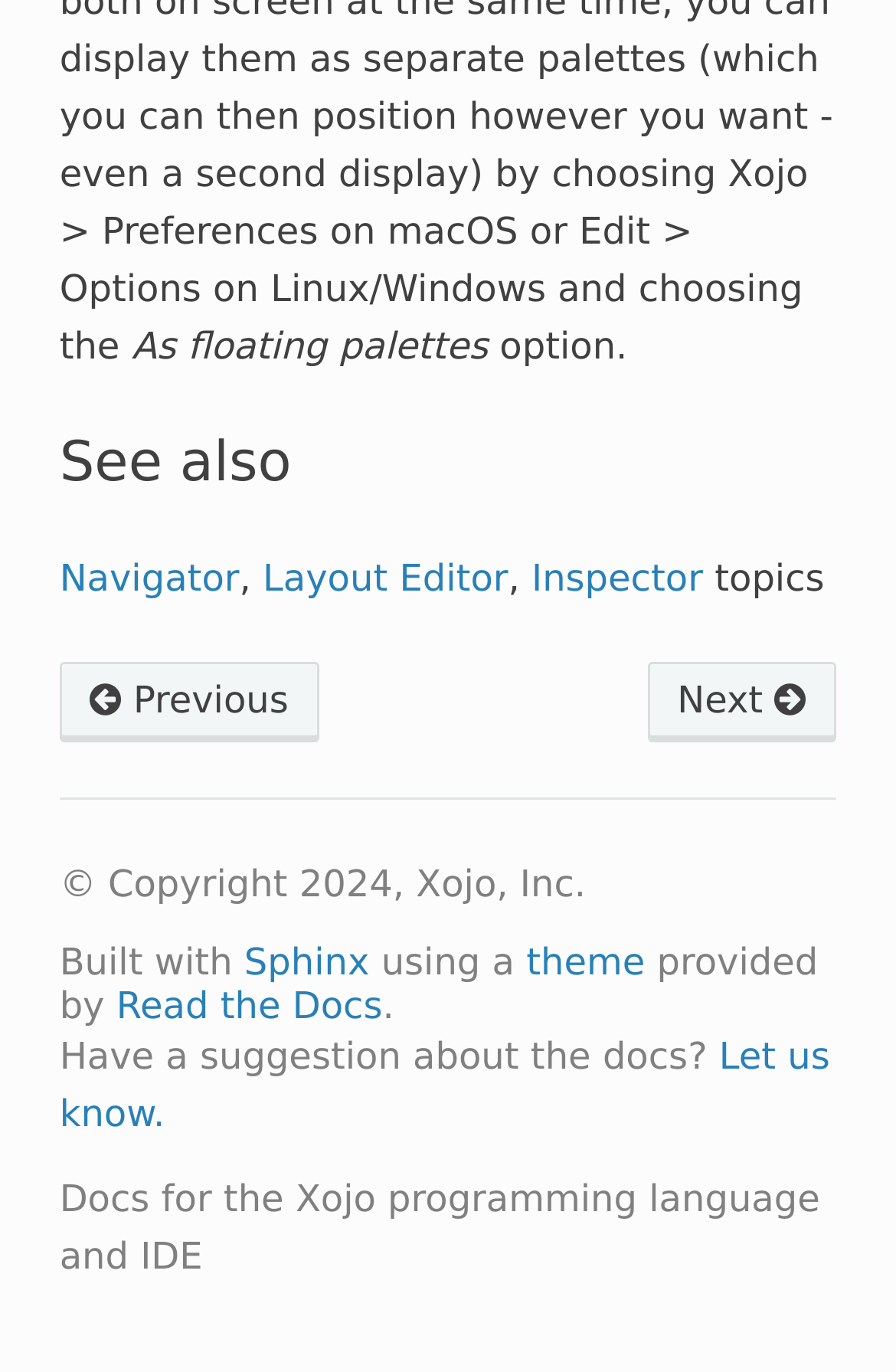Provide the bounding box coordinates of the HTML element described by the text: "Let us know.". The coordinates should be in the format [left, top, right, bottom] with values between 0 and 1.

[0.066, 0.754, 0.926, 0.828]